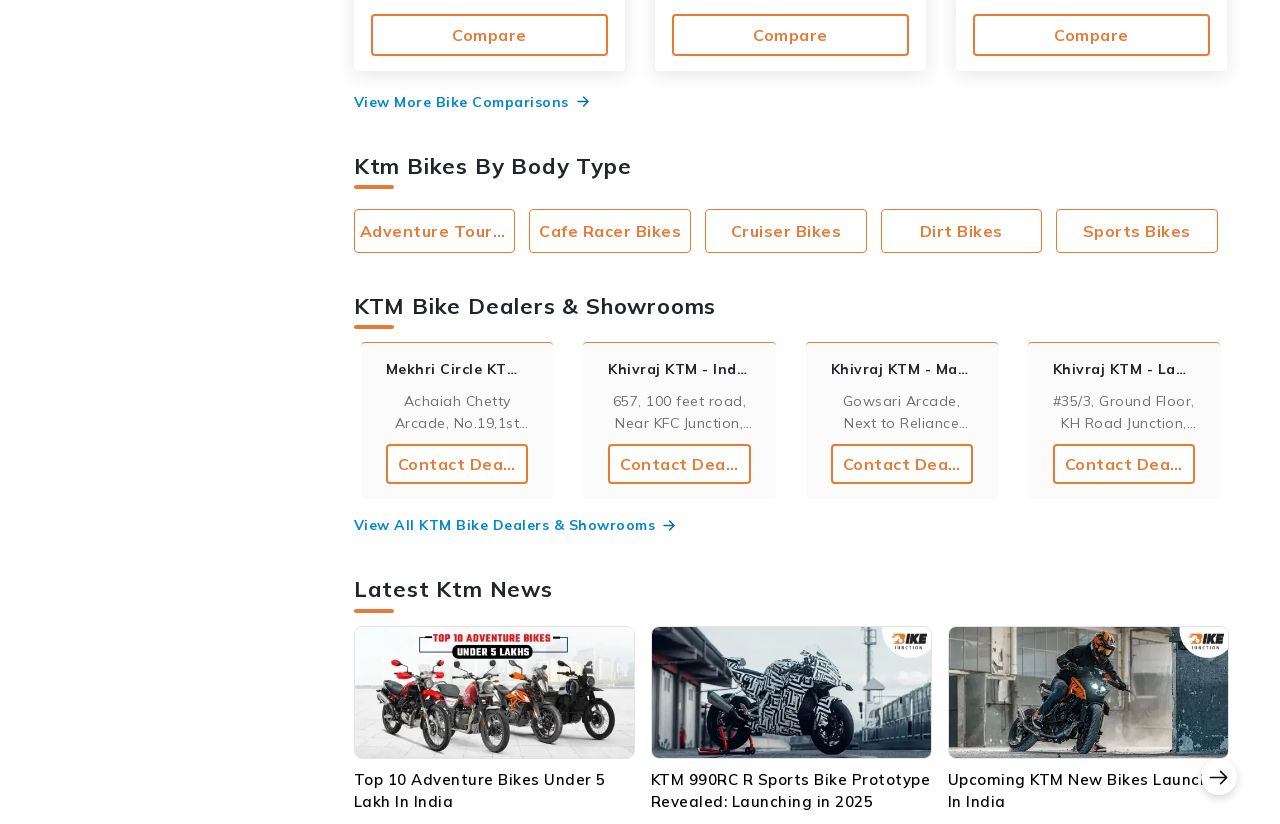Using the format (top-left x, top-left y, bottom-right x, bottom-right y), provide the bounding box coordinates for the described UI element. All values should be floating point numbers between 0 and 1: NEWS

None